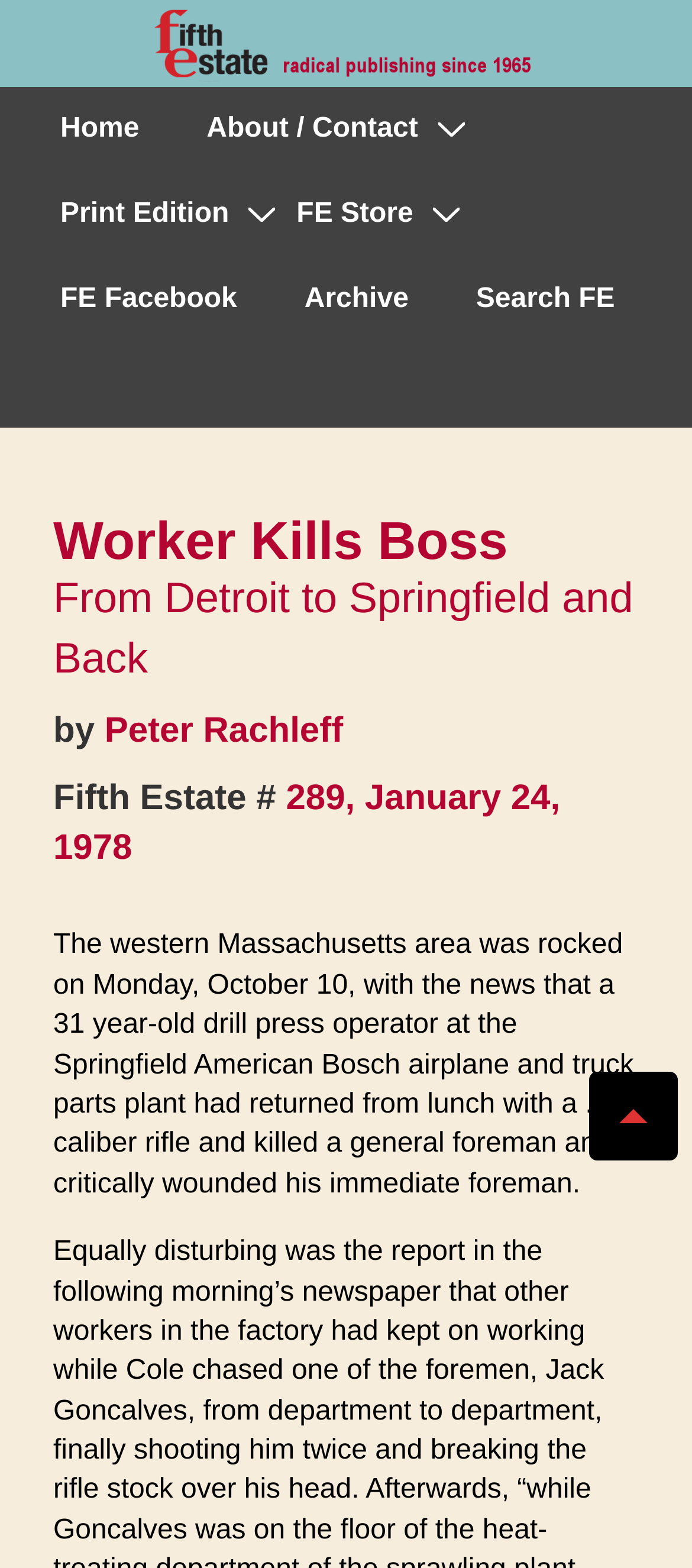Please specify the bounding box coordinates of the area that should be clicked to accomplish the following instruction: "Go to Home page". The coordinates should consist of four float numbers between 0 and 1, i.e., [left, top, right, bottom].

[0.041, 0.056, 0.247, 0.11]